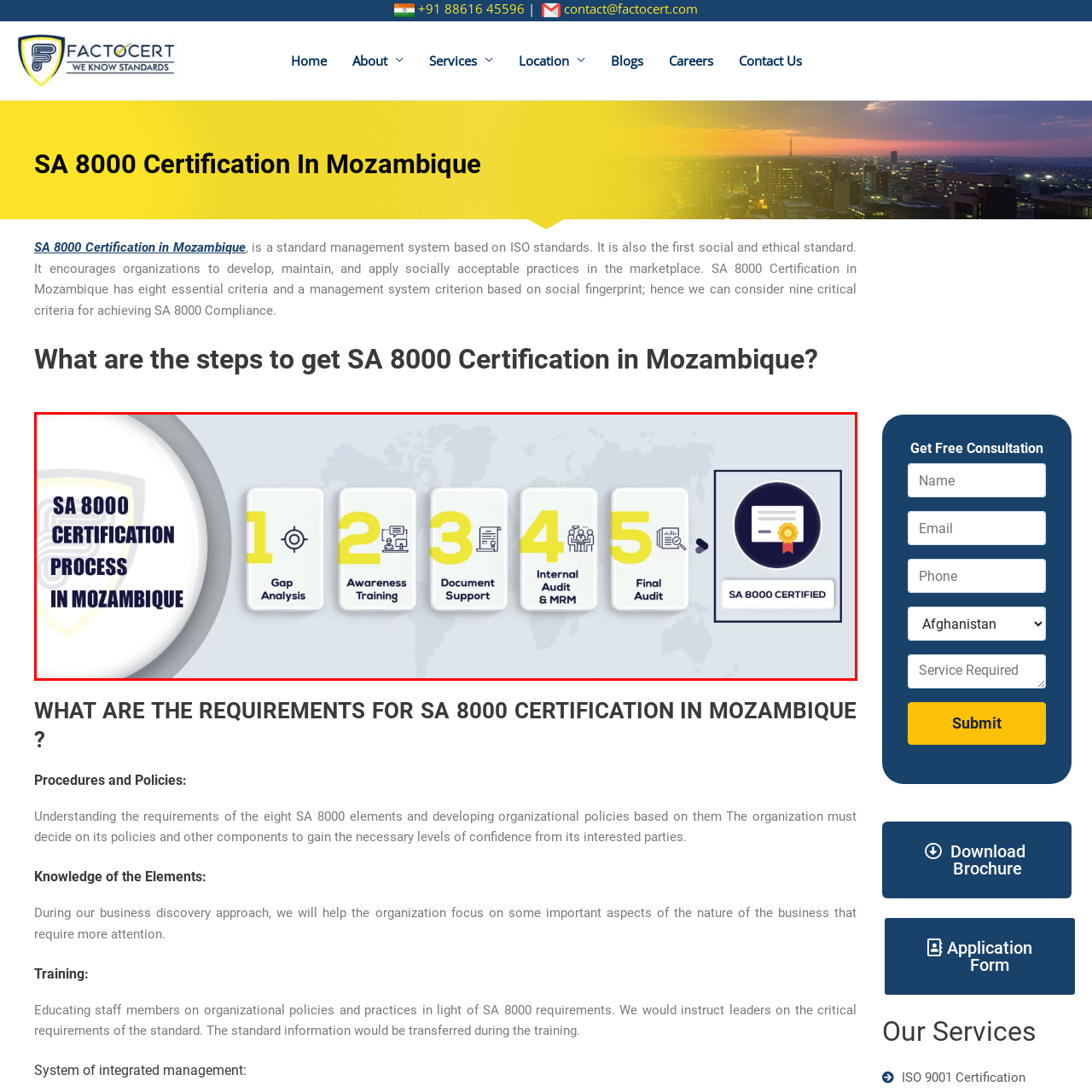Direct your attention to the image within the red bounding box and respond with a detailed answer to the following question, using the image as your reference: How many steps are involved in the SA 8000 certification process?

The image outlines the SA 8000 certification process in Mozambique, featuring a series of five distinct steps, each accompanied by icons for clarity. The steps are numbered and listed sequentially, indicating that there are 5 steps in total.